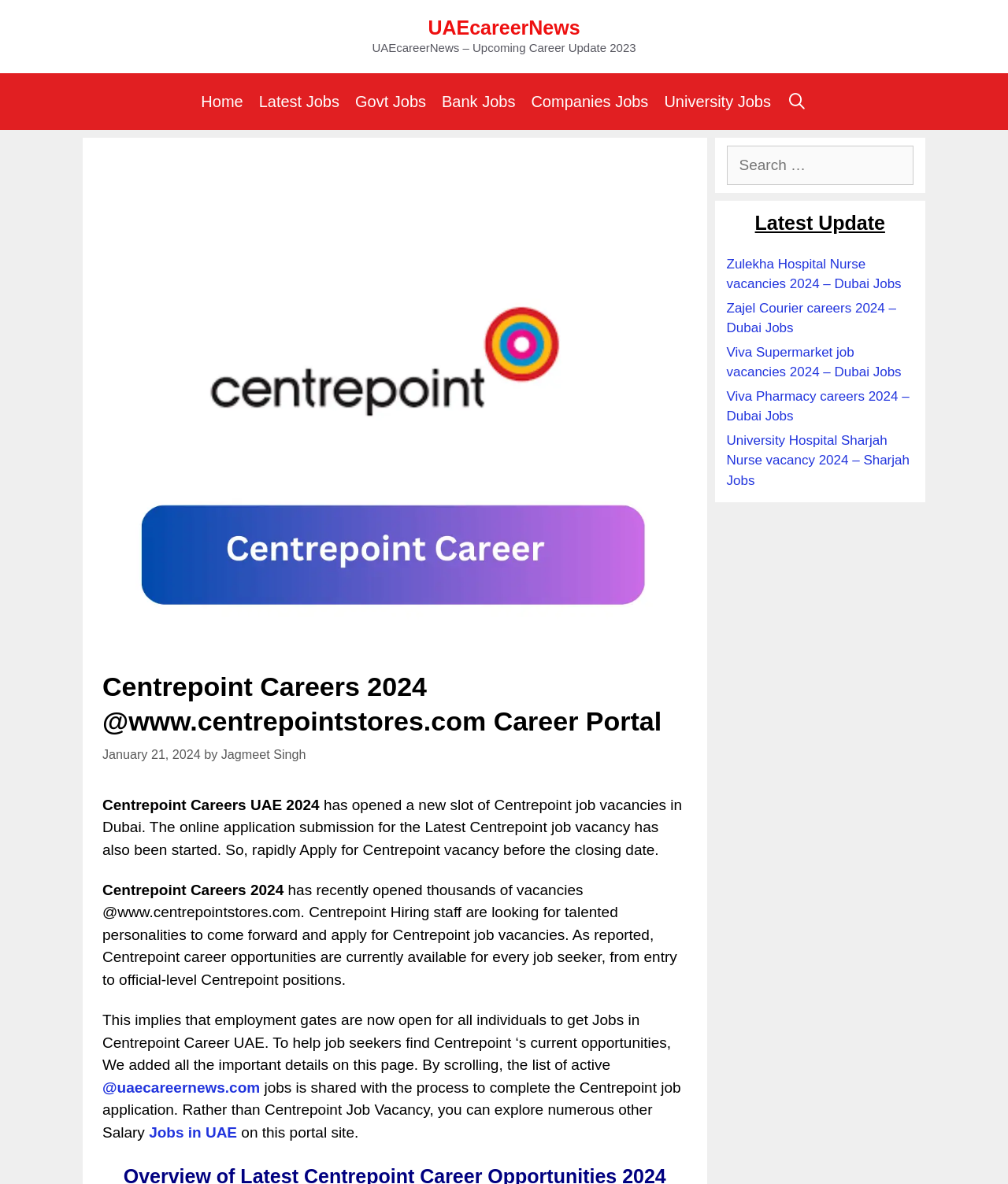Given the webpage screenshot, identify the bounding box of the UI element that matches this description: "Govt Jobs".

[0.345, 0.062, 0.43, 0.109]